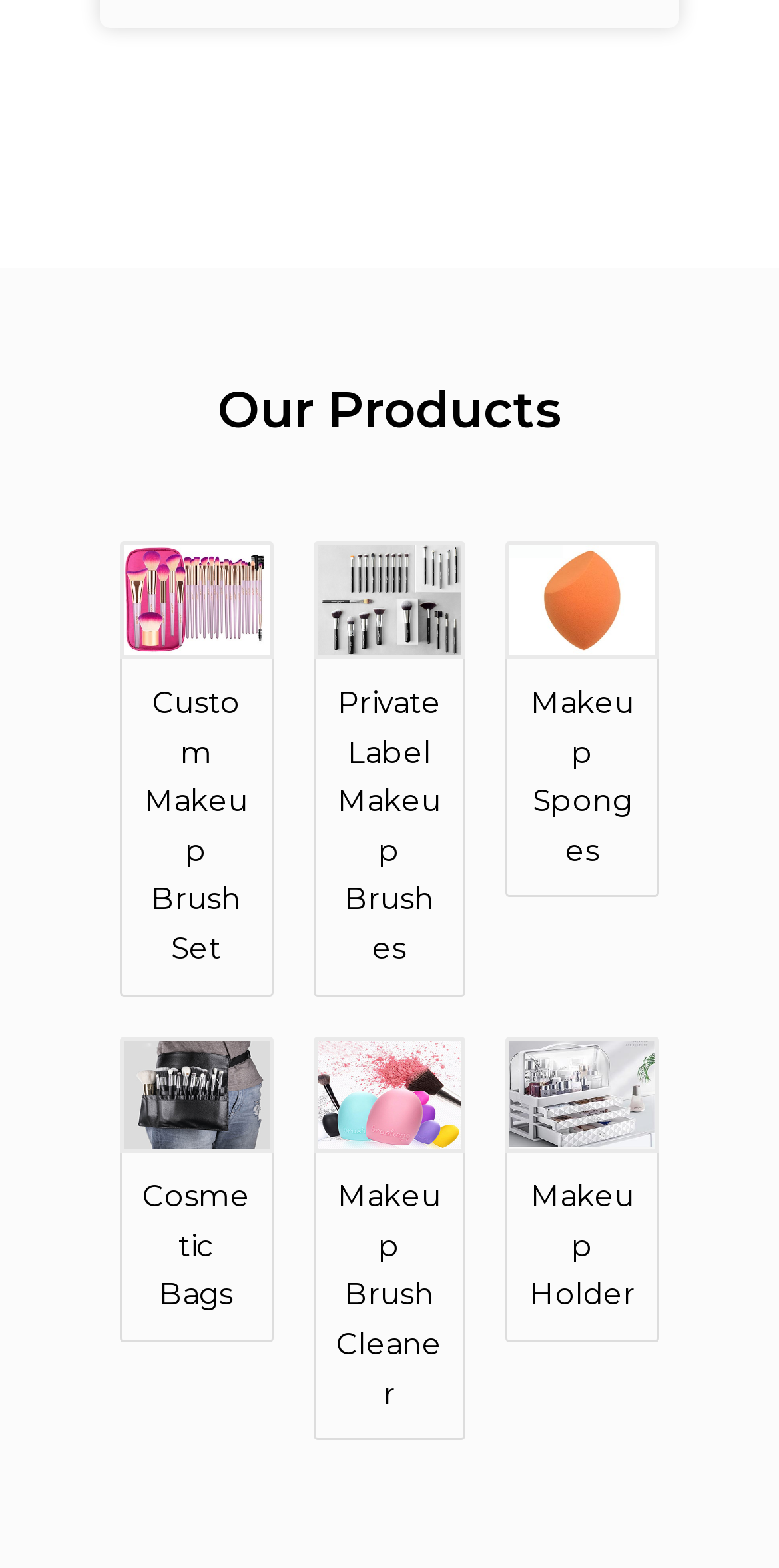Determine the bounding box coordinates of the clickable area required to perform the following instruction: "Explore Private Label Makeup Brushes". The coordinates should be represented as four float numbers between 0 and 1: [left, top, right, bottom].

[0.433, 0.437, 0.567, 0.617]